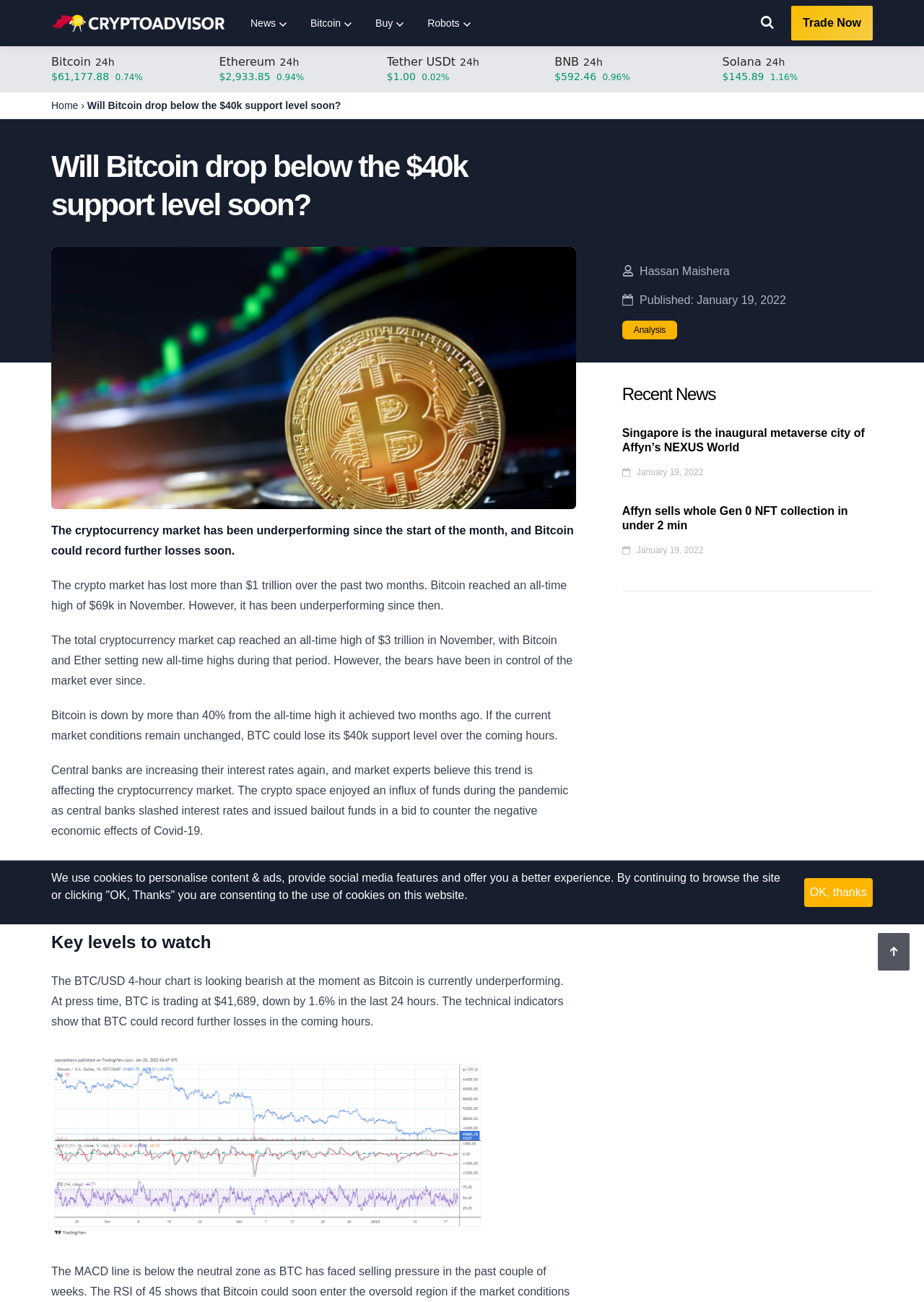Locate the bounding box coordinates for the element described below: "OK, thanks". The coordinates must be four float values between 0 and 1, formatted as [left, top, right, bottom].

[0.87, 0.674, 0.945, 0.697]